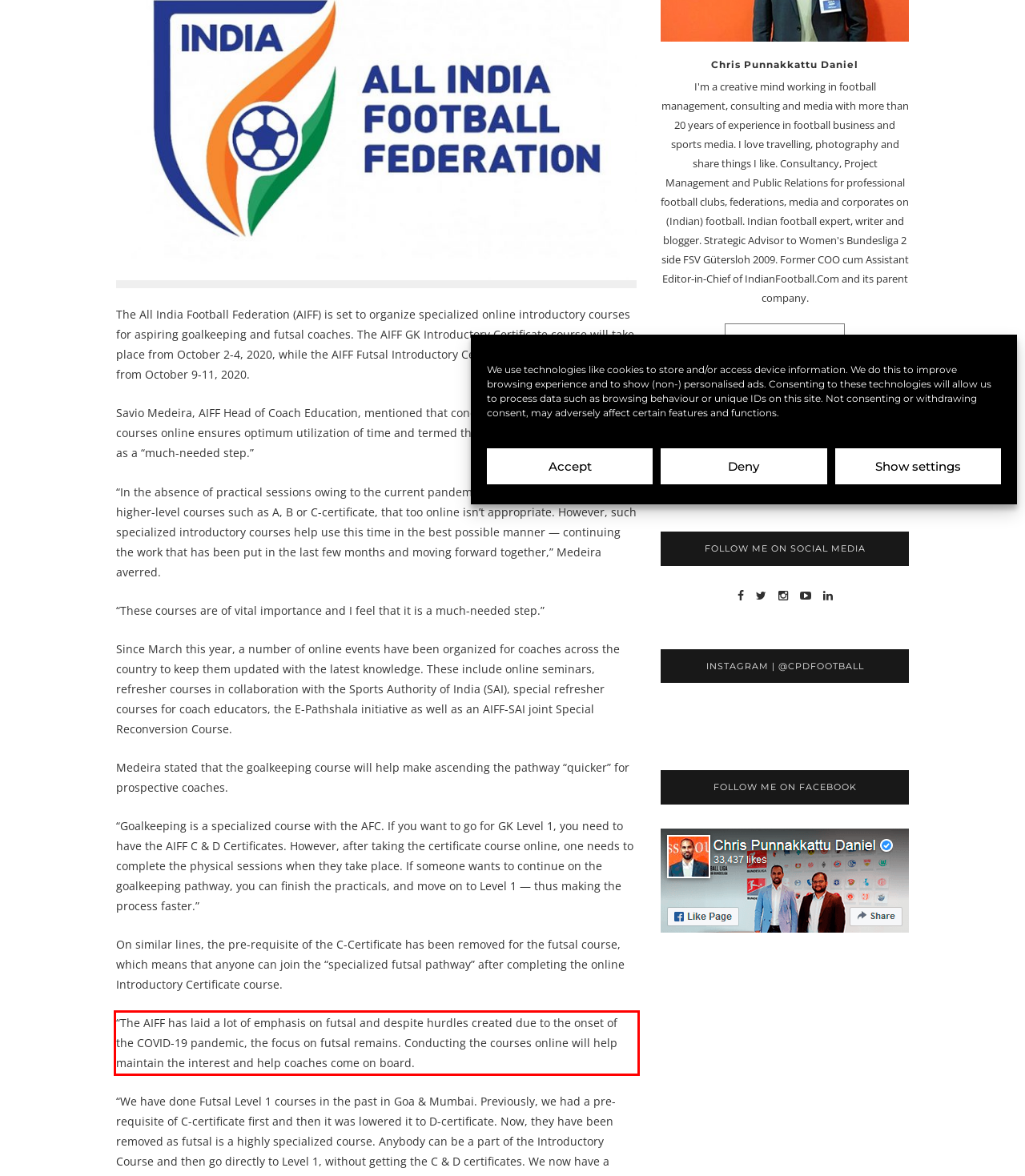From the provided screenshot, extract the text content that is enclosed within the red bounding box.

“The AIFF has laid a lot of emphasis on futsal and despite hurdles created due to the onset of the COVID-19 pandemic, the focus on futsal remains. Conducting the courses online will help maintain the interest and help coaches come on board.